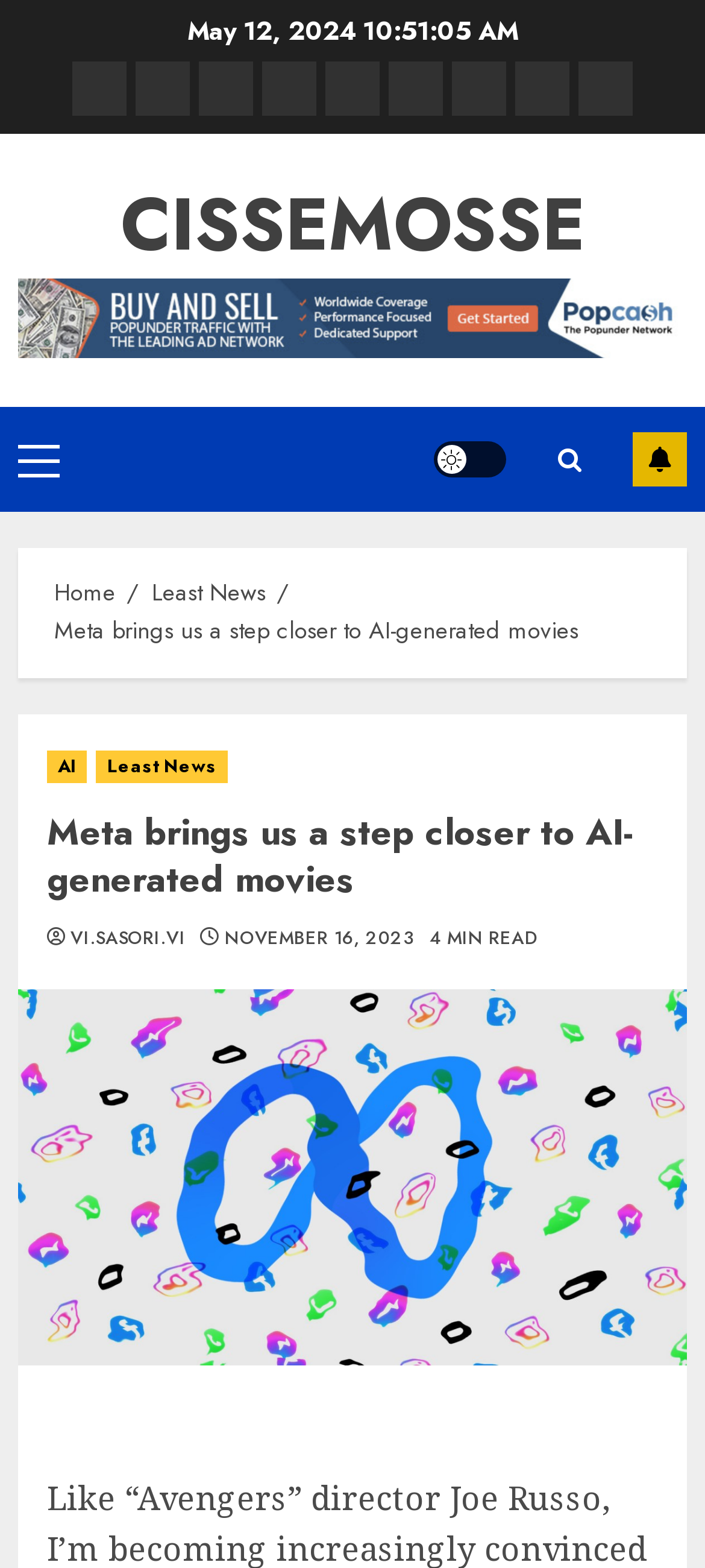What is the reading time of the current article?
Refer to the screenshot and answer in one word or phrase.

4 MIN READ